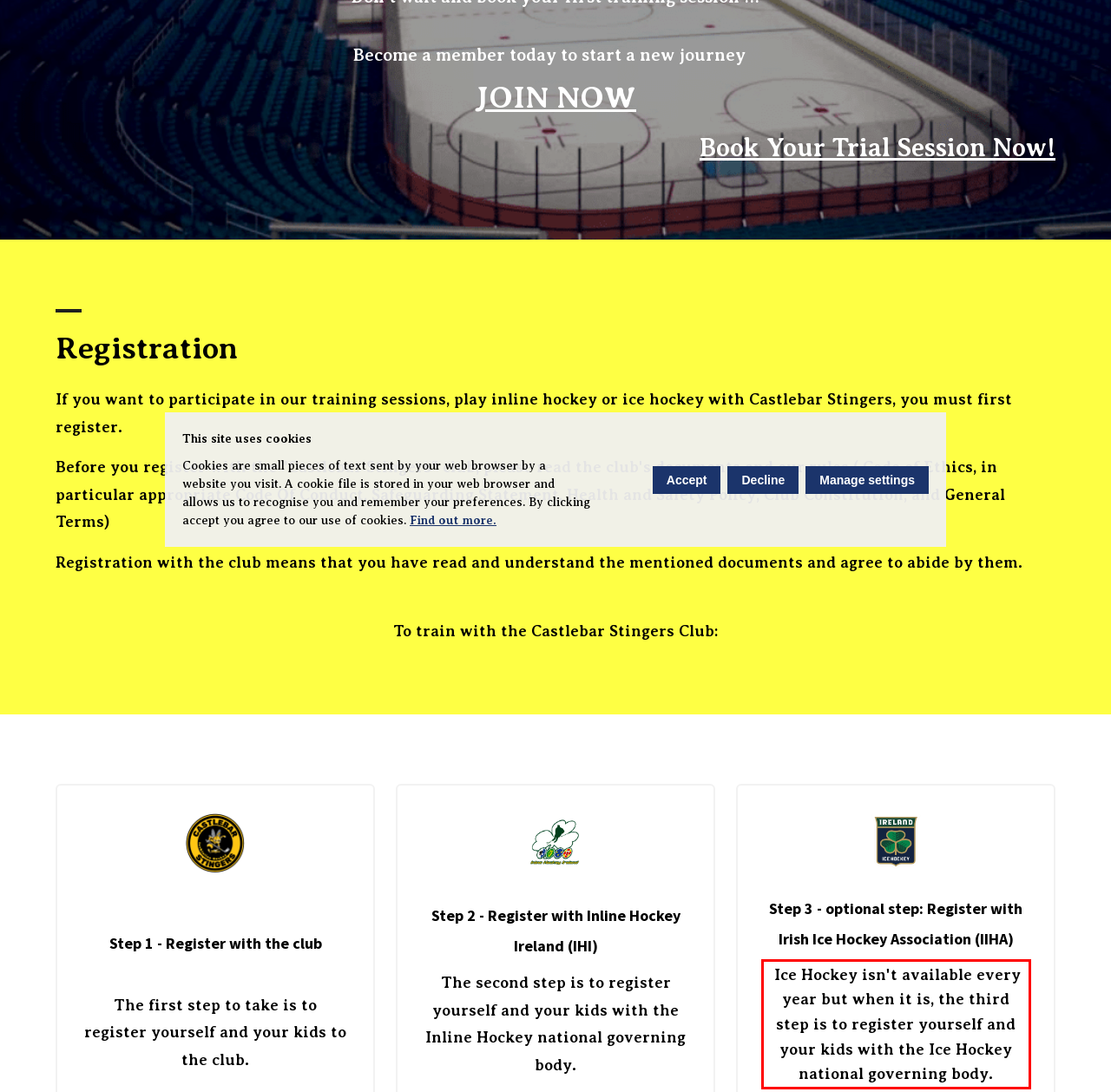You are provided with a screenshot of a webpage featuring a red rectangle bounding box. Extract the text content within this red bounding box using OCR.

Ice Hockey isn't available every year but when it is, the third step is to register yourself and your kids with the Ice Hockey national governing body.